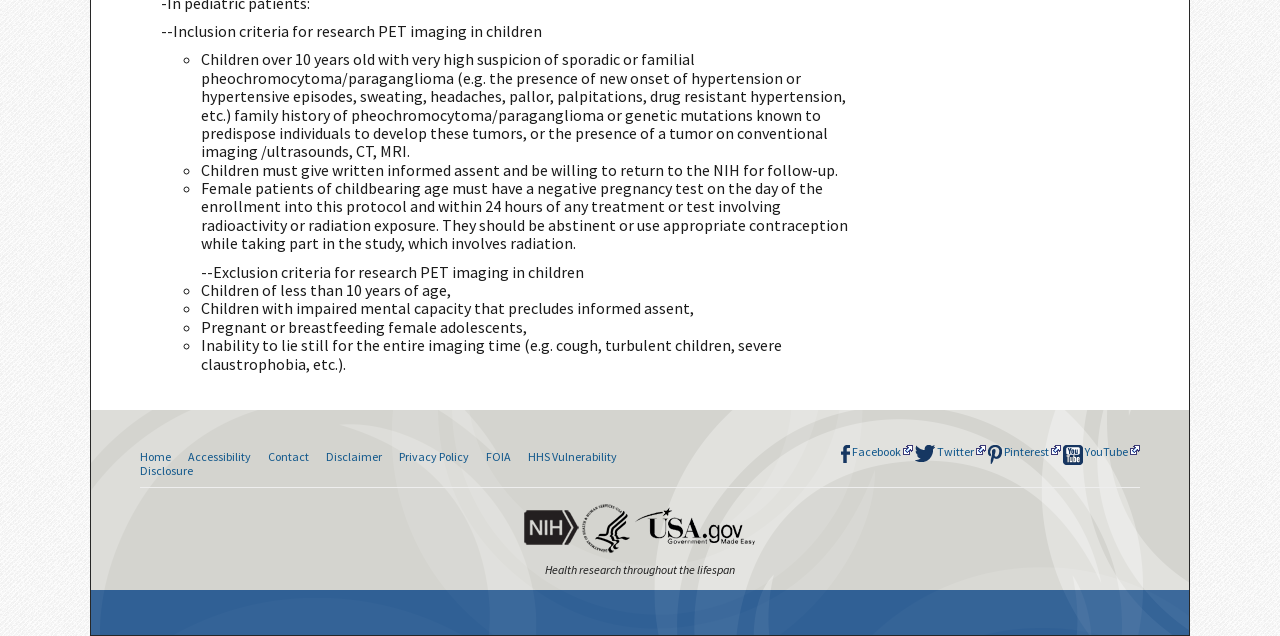Calculate the bounding box coordinates for the UI element based on the following description: "HHS Vulnerability Disclosure". Ensure the coordinates are four float numbers between 0 and 1, i.e., [left, top, right, bottom].

[0.109, 0.706, 0.482, 0.751]